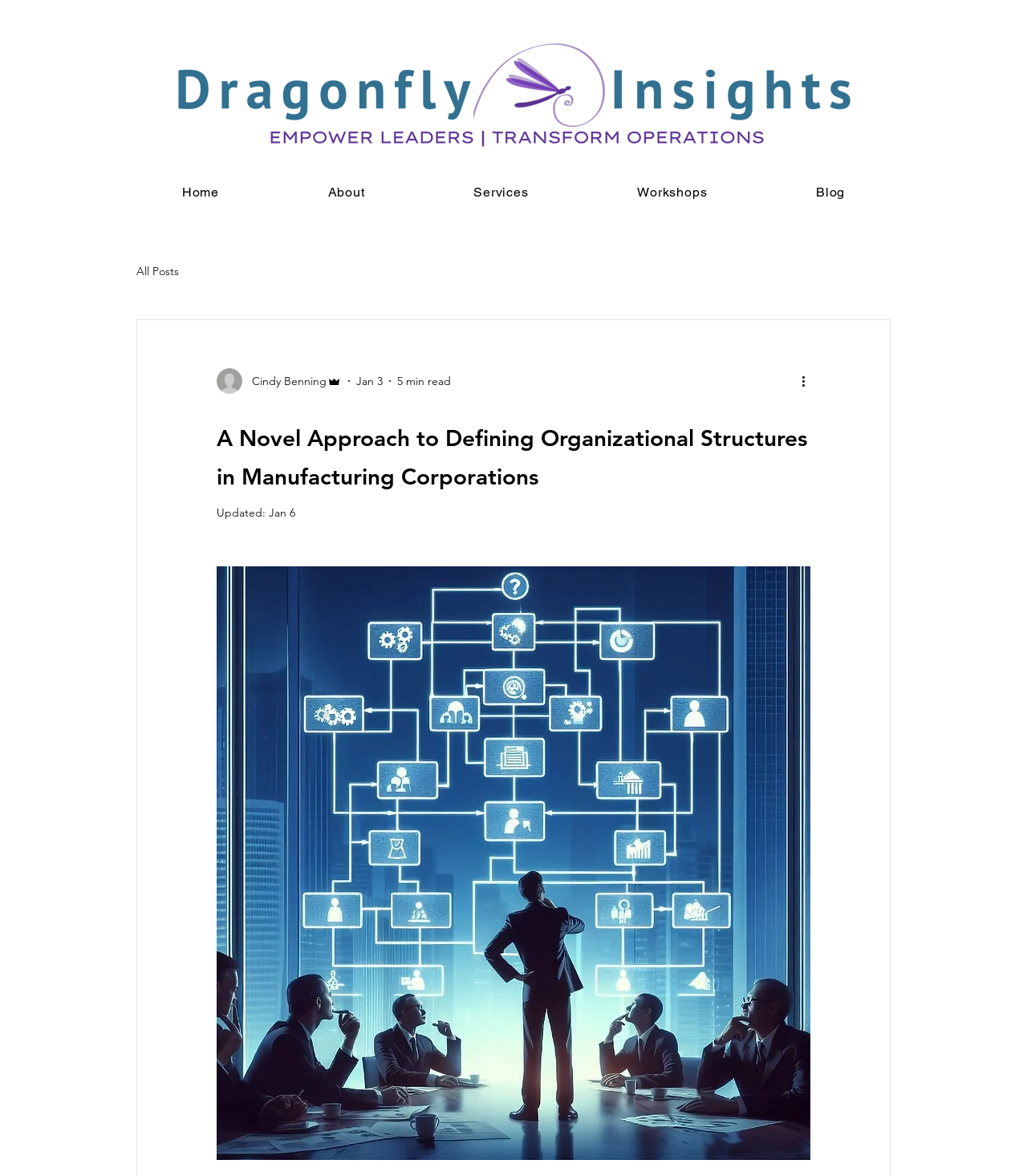Locate the bounding box of the user interface element based on this description: "aria-label="More actions"".

[0.778, 0.316, 0.797, 0.332]